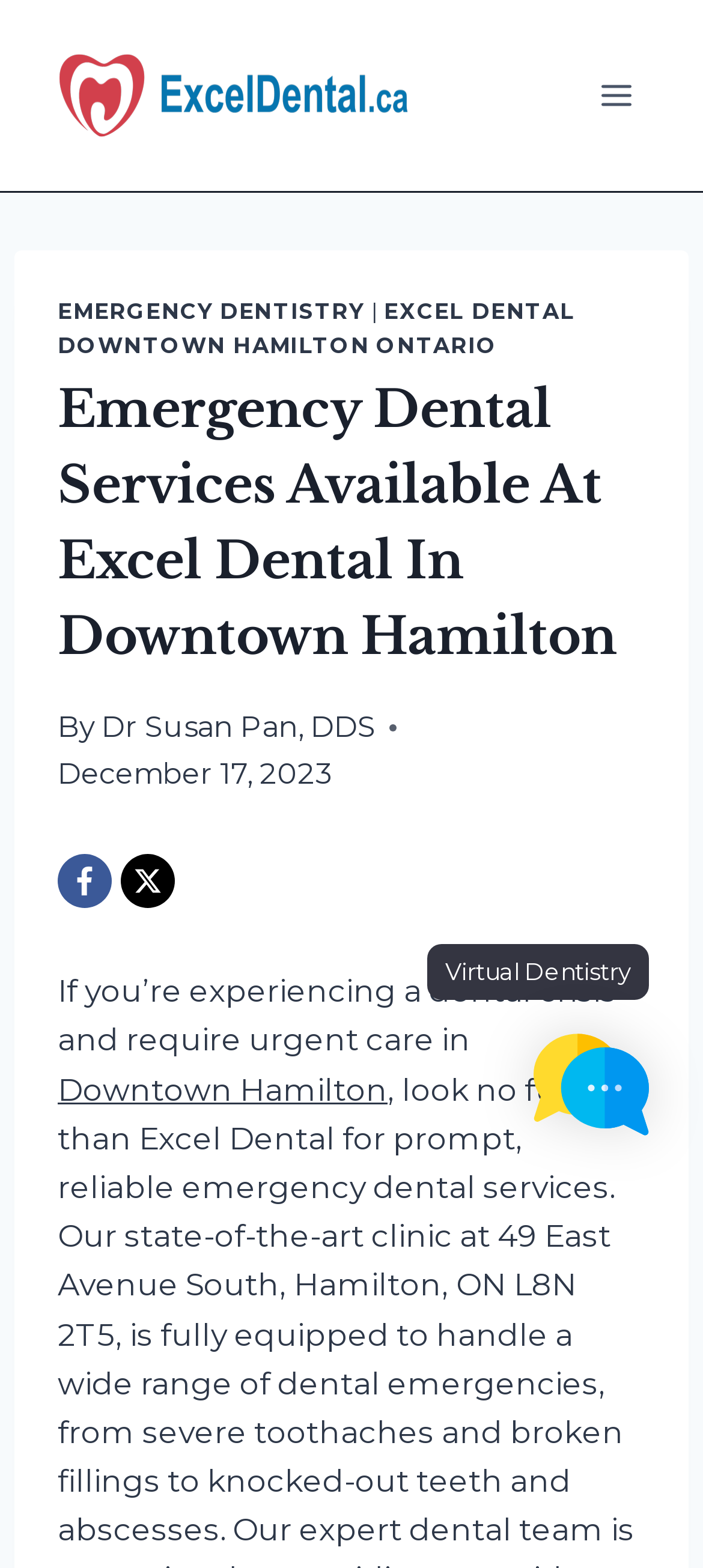Offer a detailed account of what is visible on the webpage.

The webpage is about Excel Dental, a dental service provider in Downtown Hamilton. At the top left, there is a link and an image with the text "Downtown Hamilton Dentist". On the top right, there is a button to open a menu. 

When the menu is expanded, a header section appears, containing several links and text elements. The main heading reads "Emergency Dental Services Available At Excel Dental In Downtown Hamilton". Below this heading, there is a link to "EMERGENCY DENTISTRY" followed by a vertical bar, and then a link to "EXCEL DENTAL DOWNTOWN HAMILTON ONTARIO". 

Further down, there is a heading with the same text as the main heading, followed by the text "By" and a link to "Dr Susan Pan, DDS". Next to this, there is a time element showing the date "December 17, 2023". 

Below this section, there are links to "Facebook" and "X", and a paragraph of text that starts with "If you’re experiencing a dental crisis and require urgent care in" and contains a link to "Downtown Hamilton". 

At the bottom right, there is a static text element with the text "Virtual Dentistry", and an image of an AI chatbot avatar.